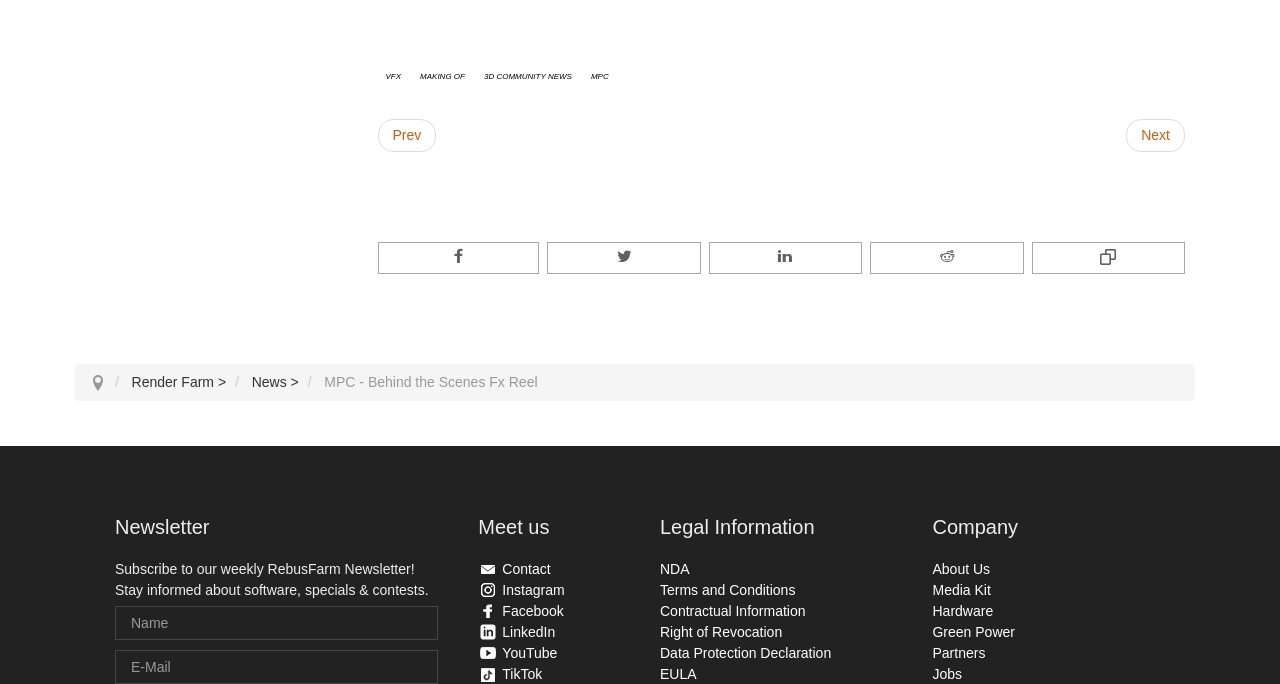Can you find the bounding box coordinates for the UI element given this description: "input value="Name" name="user[name]" title="Name" value="Name""? Provide the coordinates as four float numbers between 0 and 1: [left, top, right, bottom].

[0.09, 0.886, 0.342, 0.935]